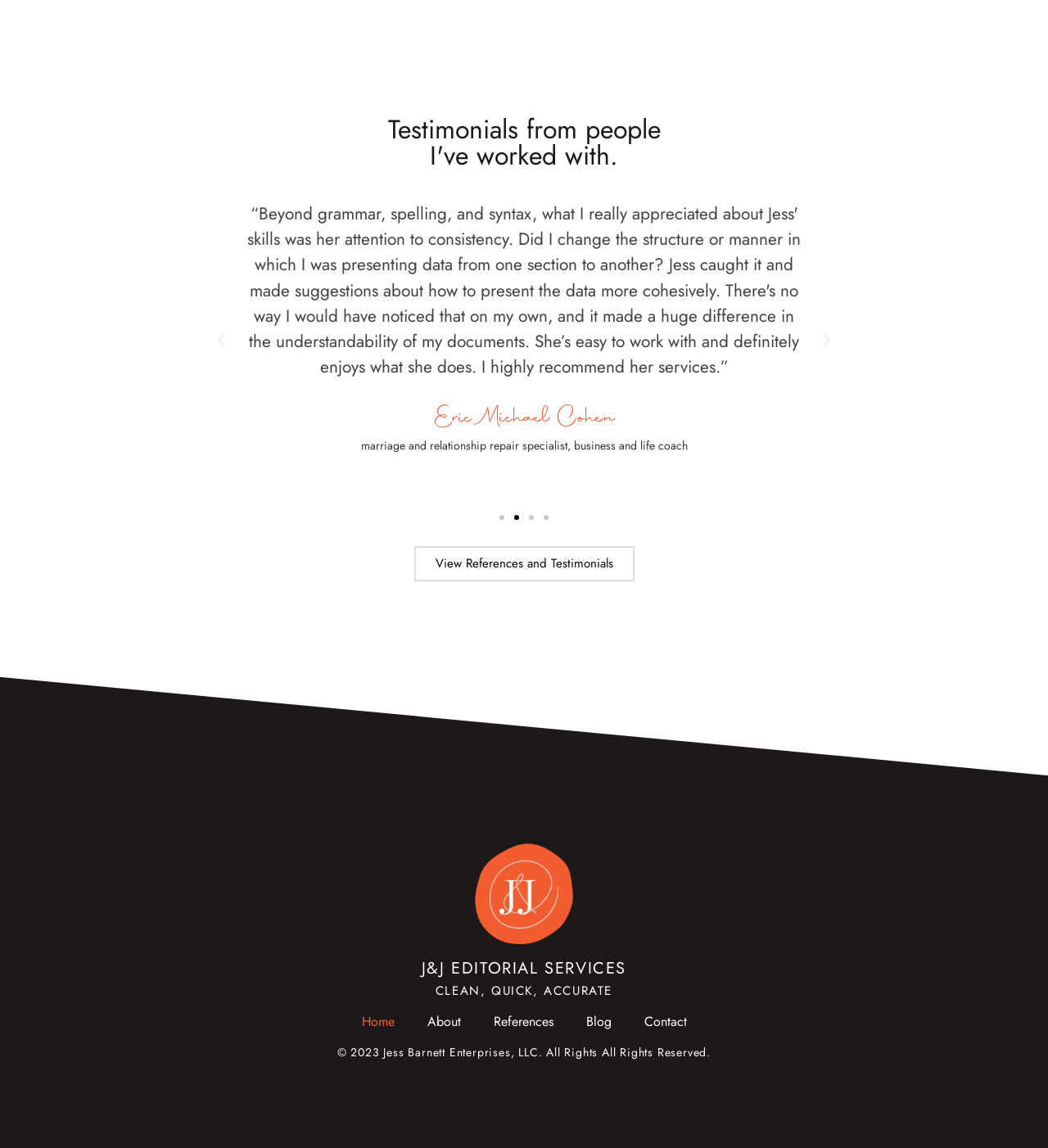Use a single word or phrase to answer the question:
How many navigation links are available?

5